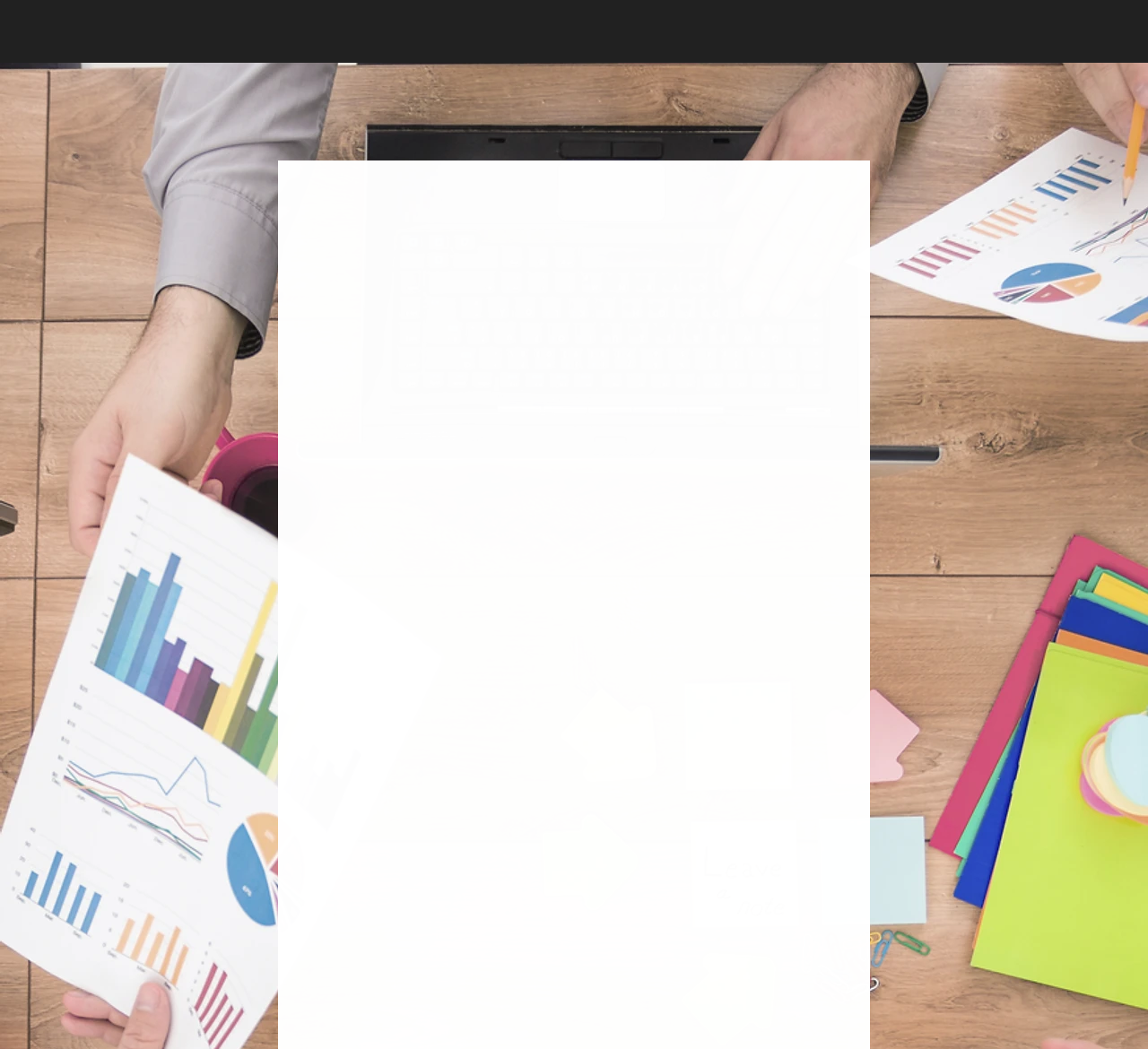Find the bounding box coordinates of the element's region that should be clicked in order to follow the given instruction: "Click on the 'Free quote' link". The coordinates should consist of four float numbers between 0 and 1, i.e., [left, top, right, bottom].

[0.675, 0.006, 0.76, 0.049]